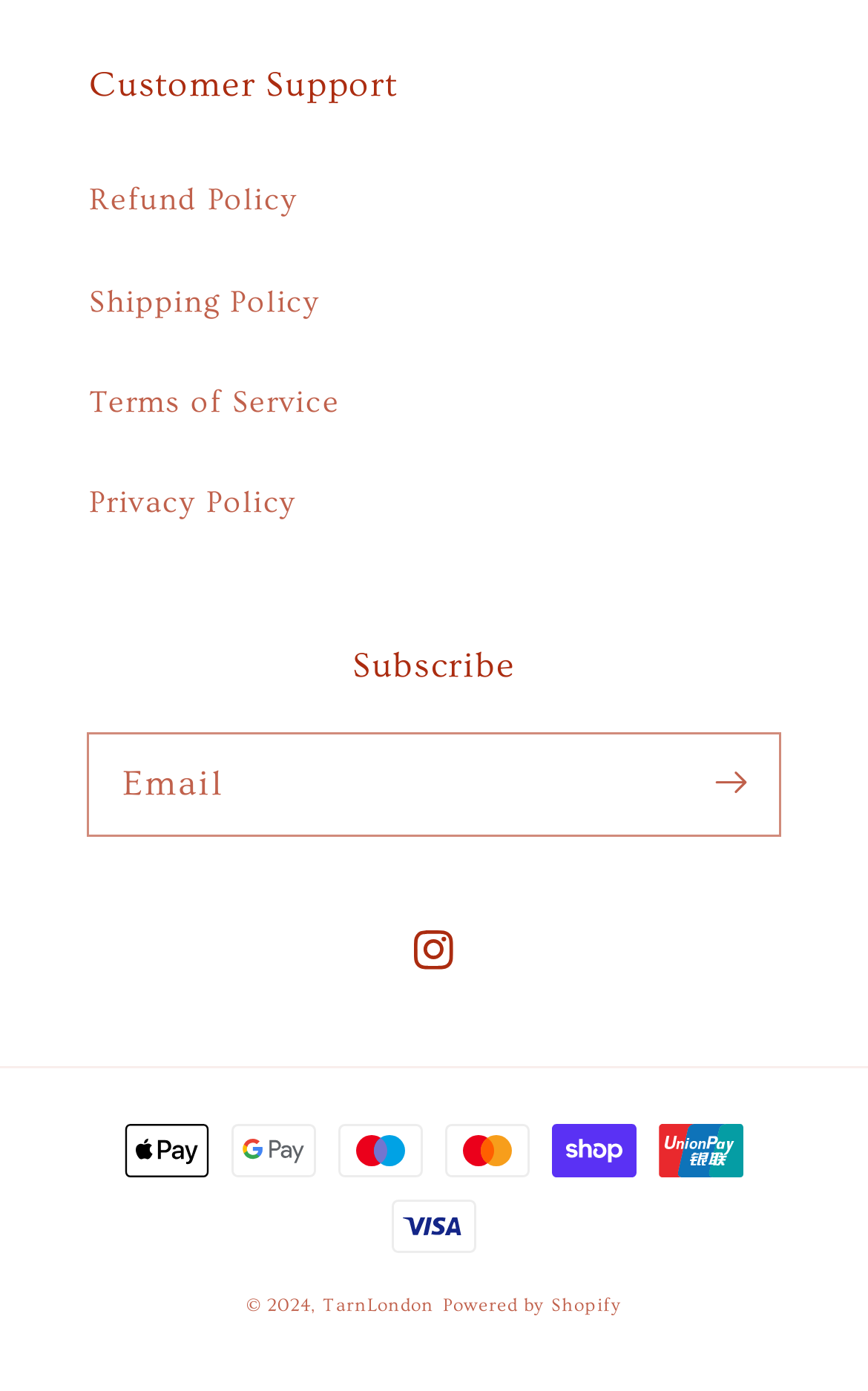Provide the bounding box coordinates for the area that should be clicked to complete the instruction: "Enter email address".

[0.103, 0.528, 0.897, 0.6]